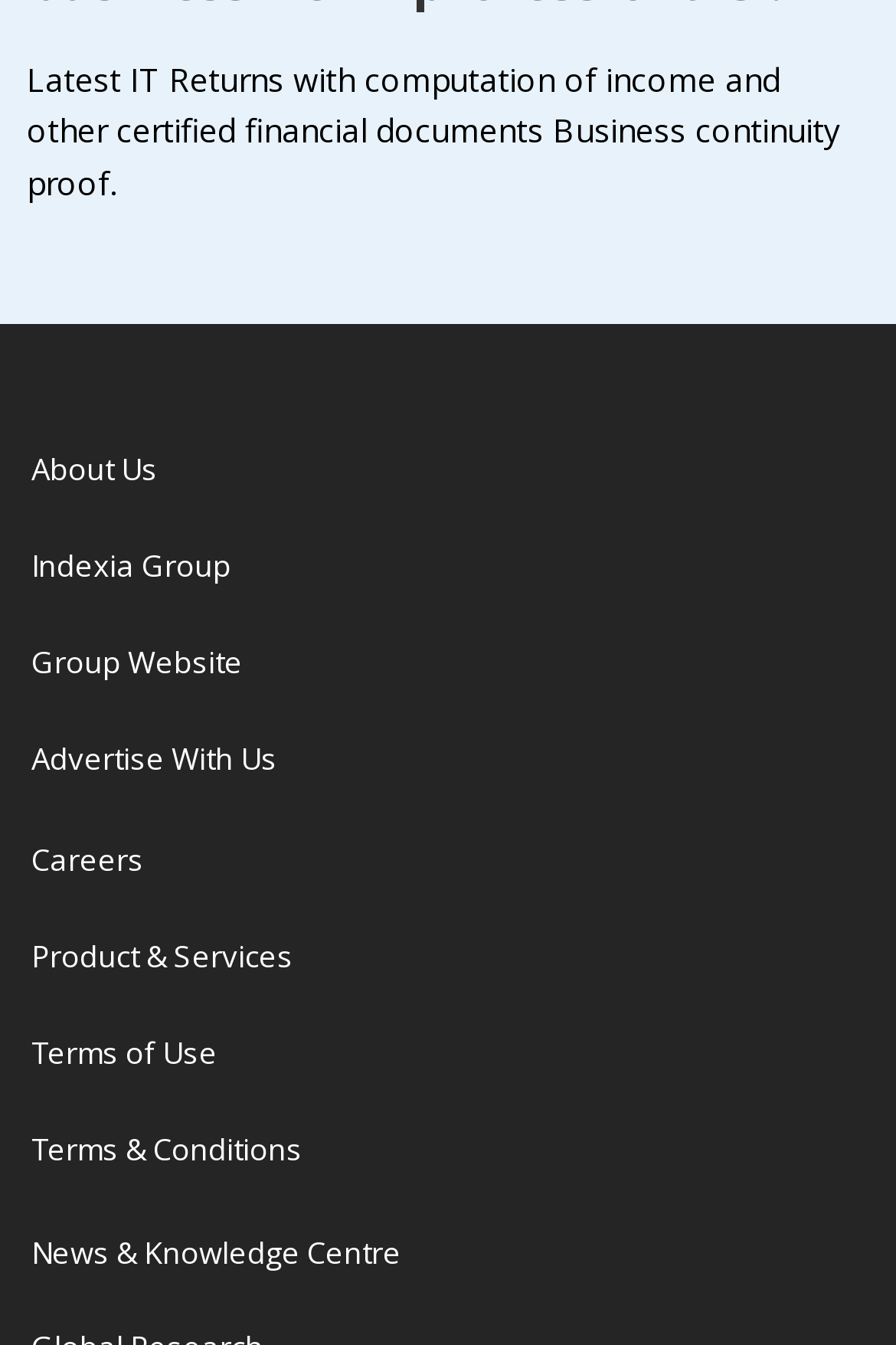How many words are in the static text?
Answer the question in a detailed and comprehensive manner.

By counting the words in the static text element, I found that there are 15 words: 'Latest IT Returns with computation of income and other certified financial documents Business continuity proof'.